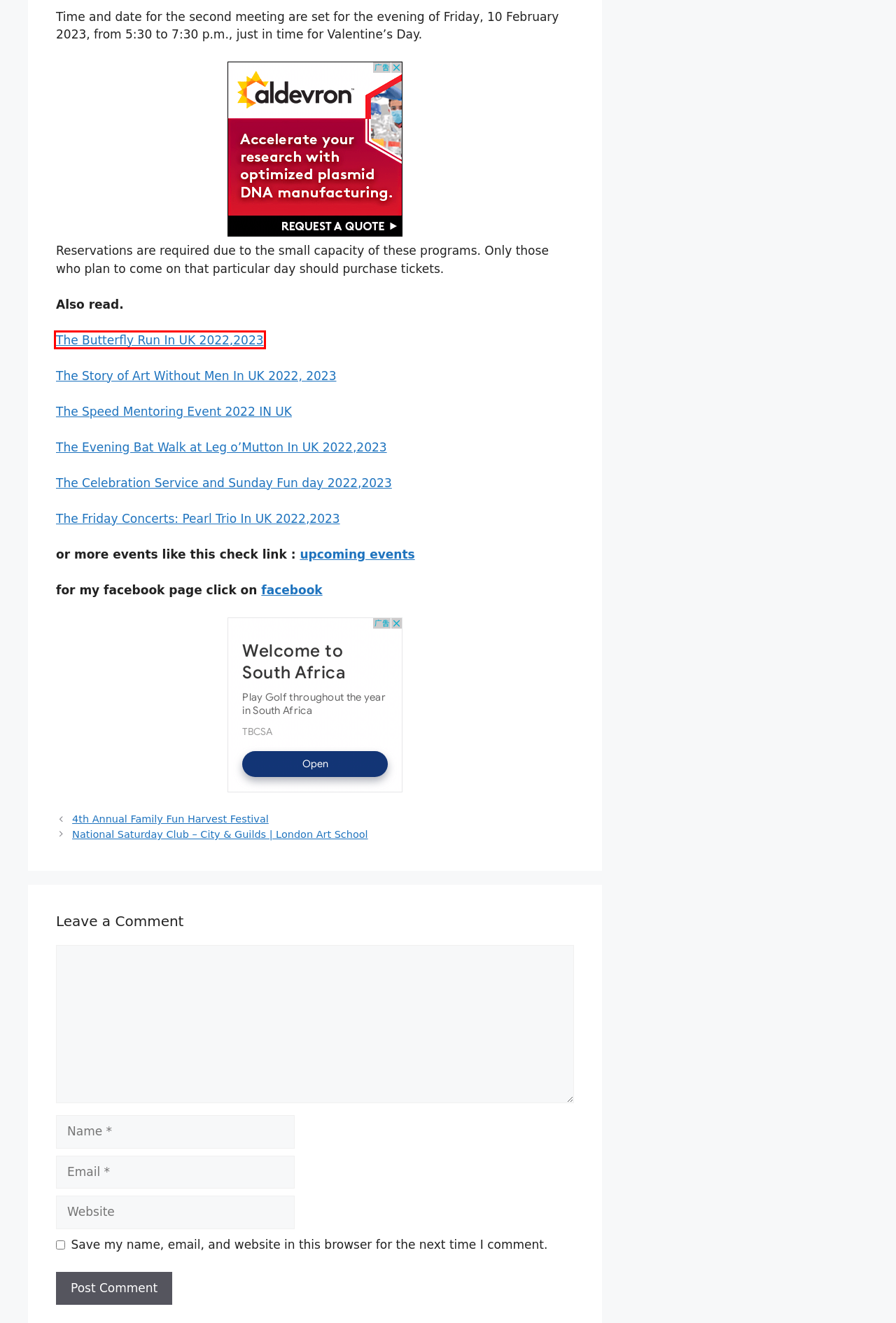Review the screenshot of a webpage that includes a red bounding box. Choose the most suitable webpage description that matches the new webpage after clicking the element within the red bounding box. Here are the candidates:
A. 4th Annual Family Fun Harvest Festival - Events Lock
B. The Story of Art Without Men In UK 2022, 2023 - Events Lock
C. The Celebration Service and Sunday Fun day 2022,2023 - Events Lock
D. Feature - Events Lock
E. The Speed Mentoring Event 2022 IN UK - Events Lock
F. The Friday Concerts: Pearl Trio In UK 2022,2023 - Events Lock
G. National Saturday Club - City & Guilds | London Art School - Events Lock
H. The Butterfly Run In UK 2022,2023 - Events Lock

H